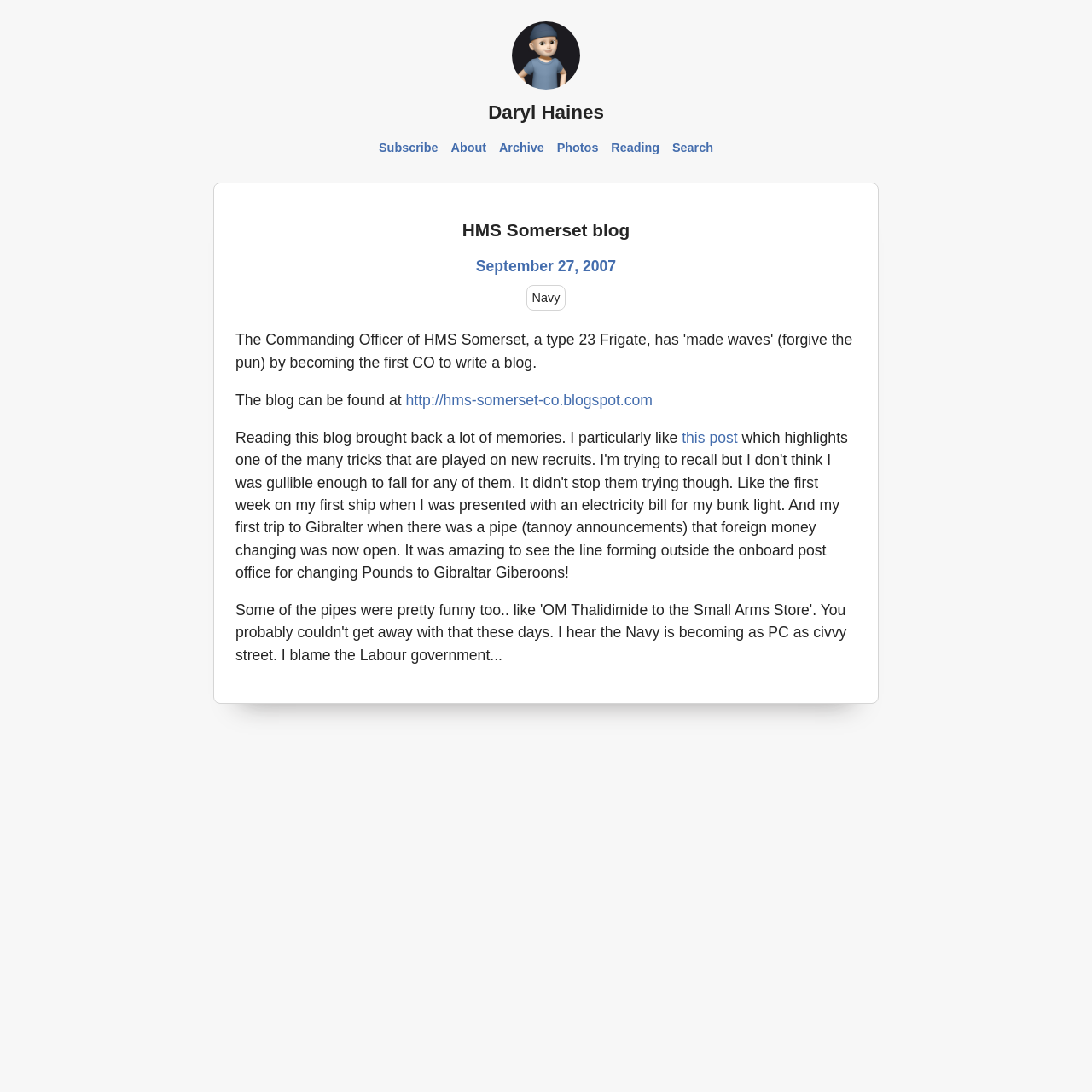Respond to the following question using a concise word or phrase: 
What is the name of the commanding officer?

Daryl Haines